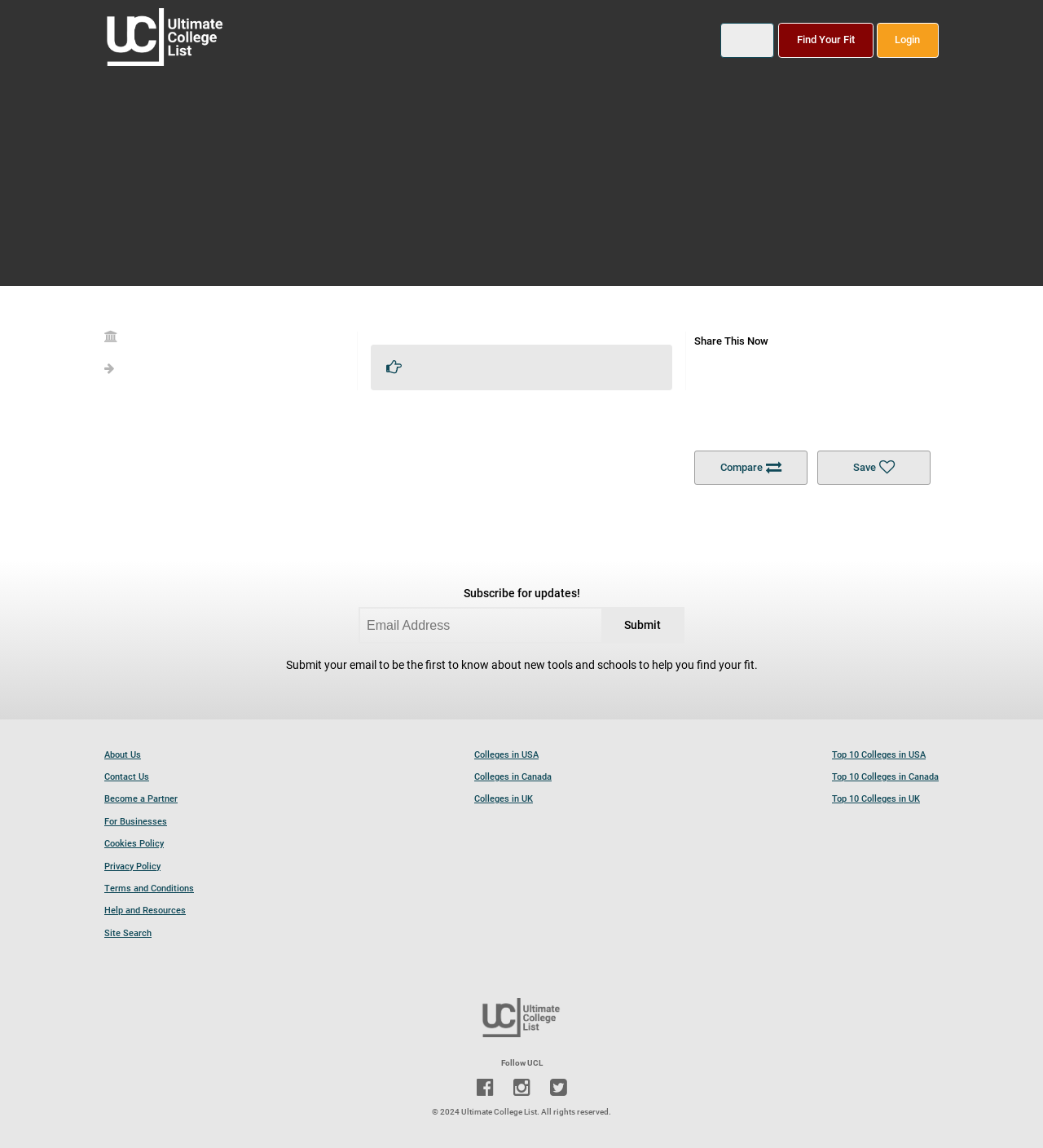Could you provide the bounding box coordinates for the portion of the screen to click to complete this instruction: "Check the STAFF link"?

None